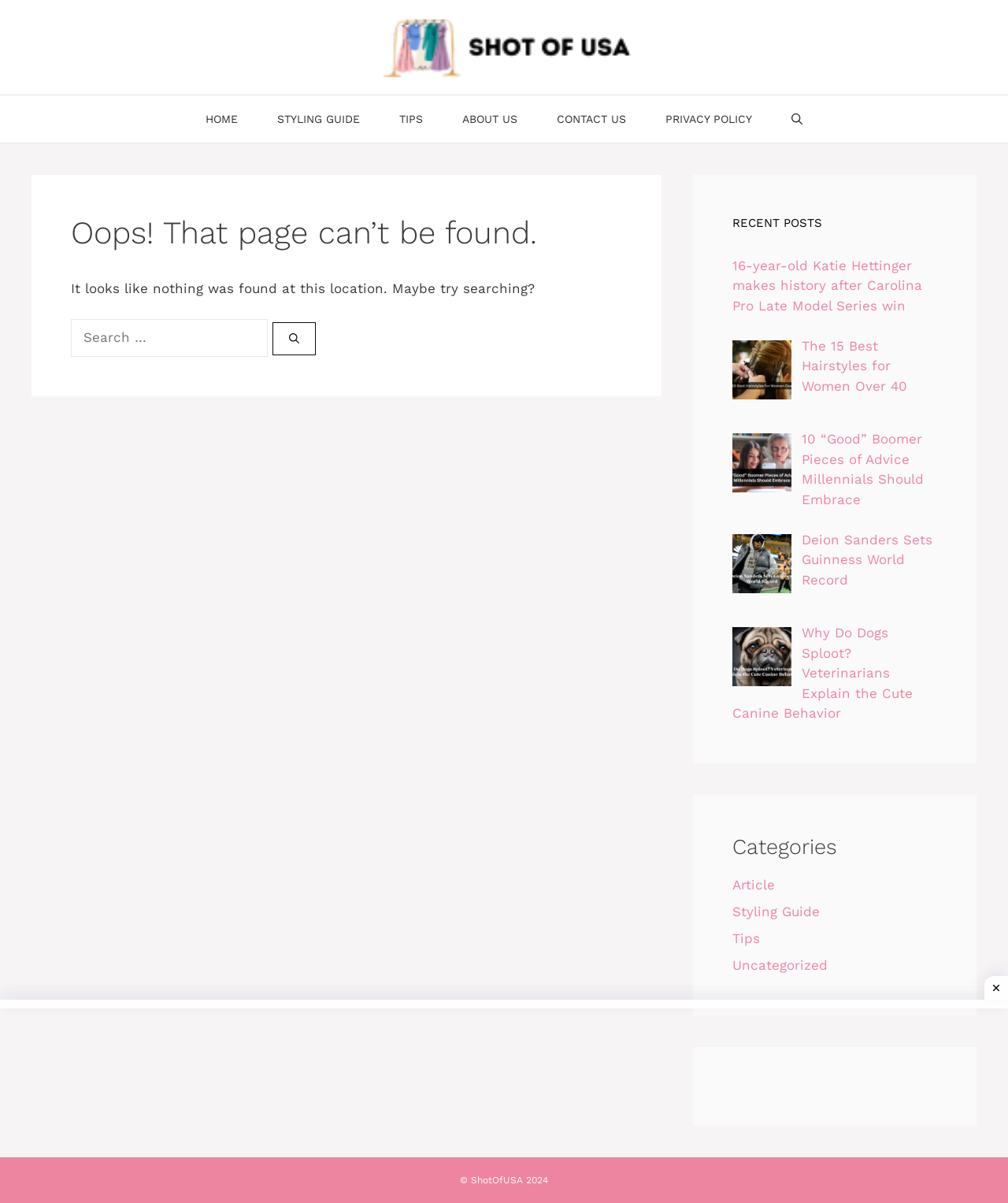Based on the image, give a detailed response to the question: What is the copyright year of the website?

The copyright information is located at the bottom of the page, where it says '© ShotOfUSA 2024'. This indicates that the copyright year of the website is 2024.